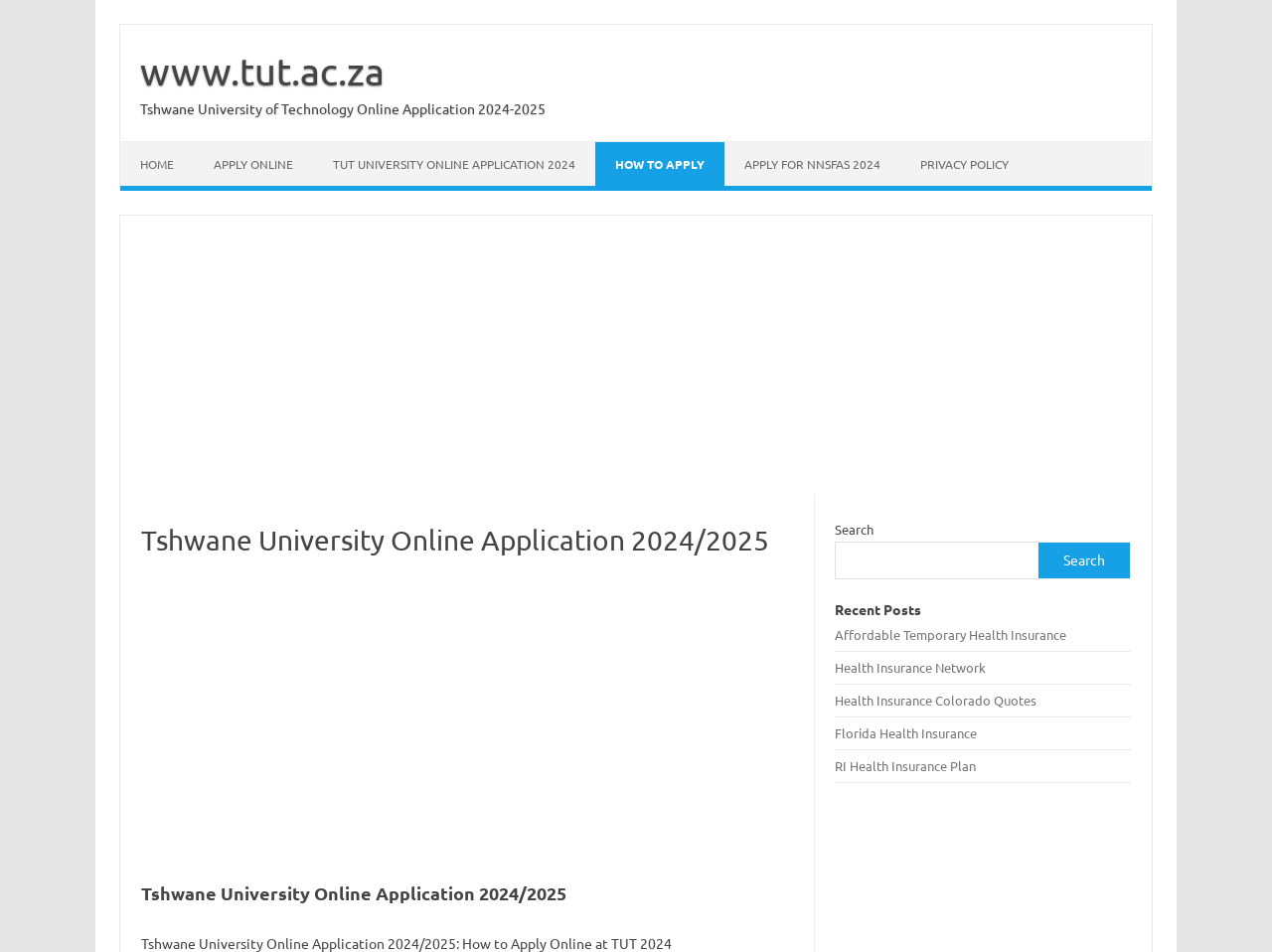What is the purpose of the search box?
Using the information presented in the image, please offer a detailed response to the question.

I inferred the purpose of the search box by looking at its location and the surrounding elements, including the StaticText element with the text 'Search' and the searchbox element.